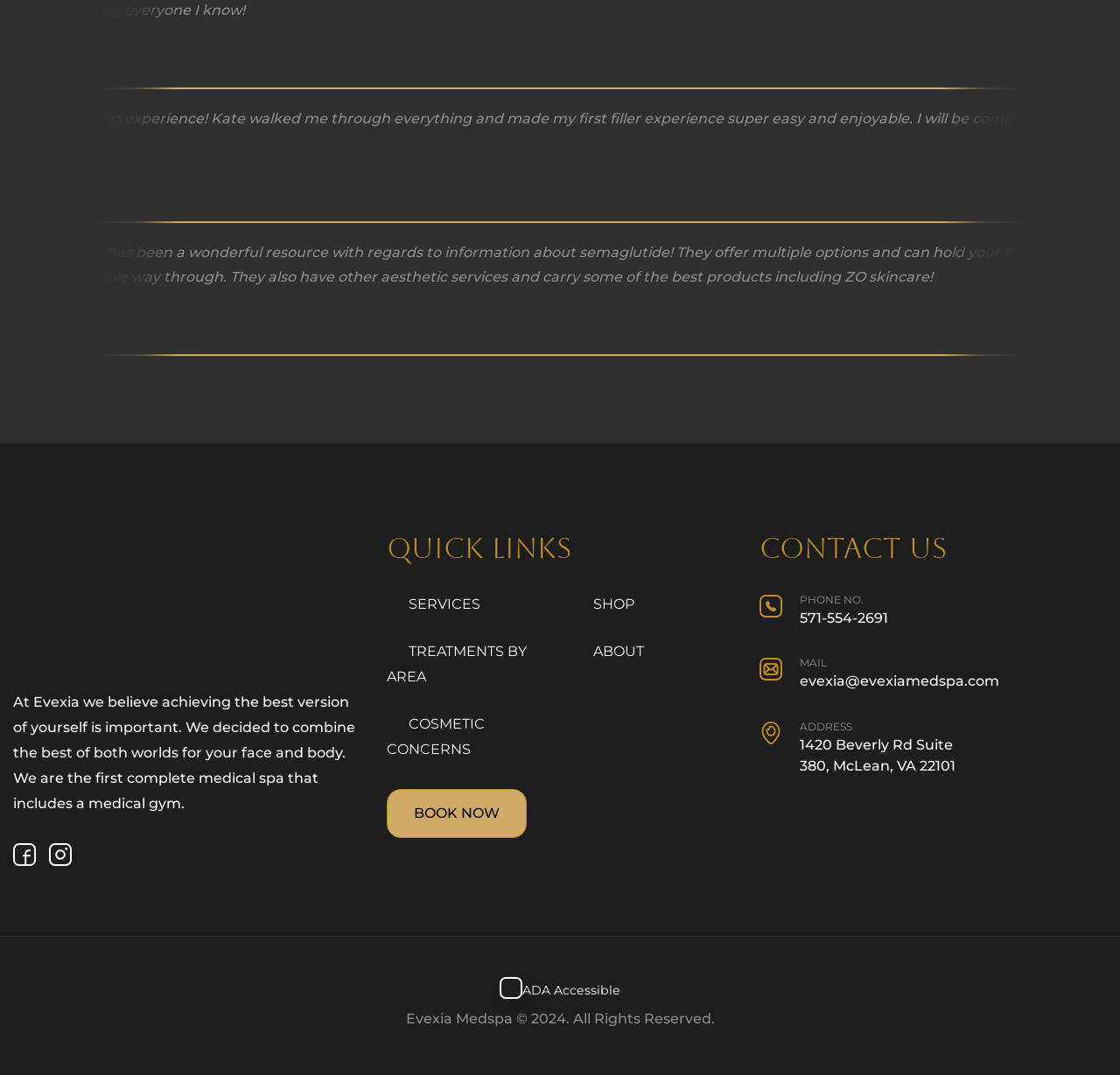Please examine the image and answer the question with a detailed explanation:
What is the phone number of the medical spa?

The phone number of the medical spa can be found in the 'Contact Us' section at the bottom of the webpage, specifically in the link 'PHONE NO. 571-554-2691'.